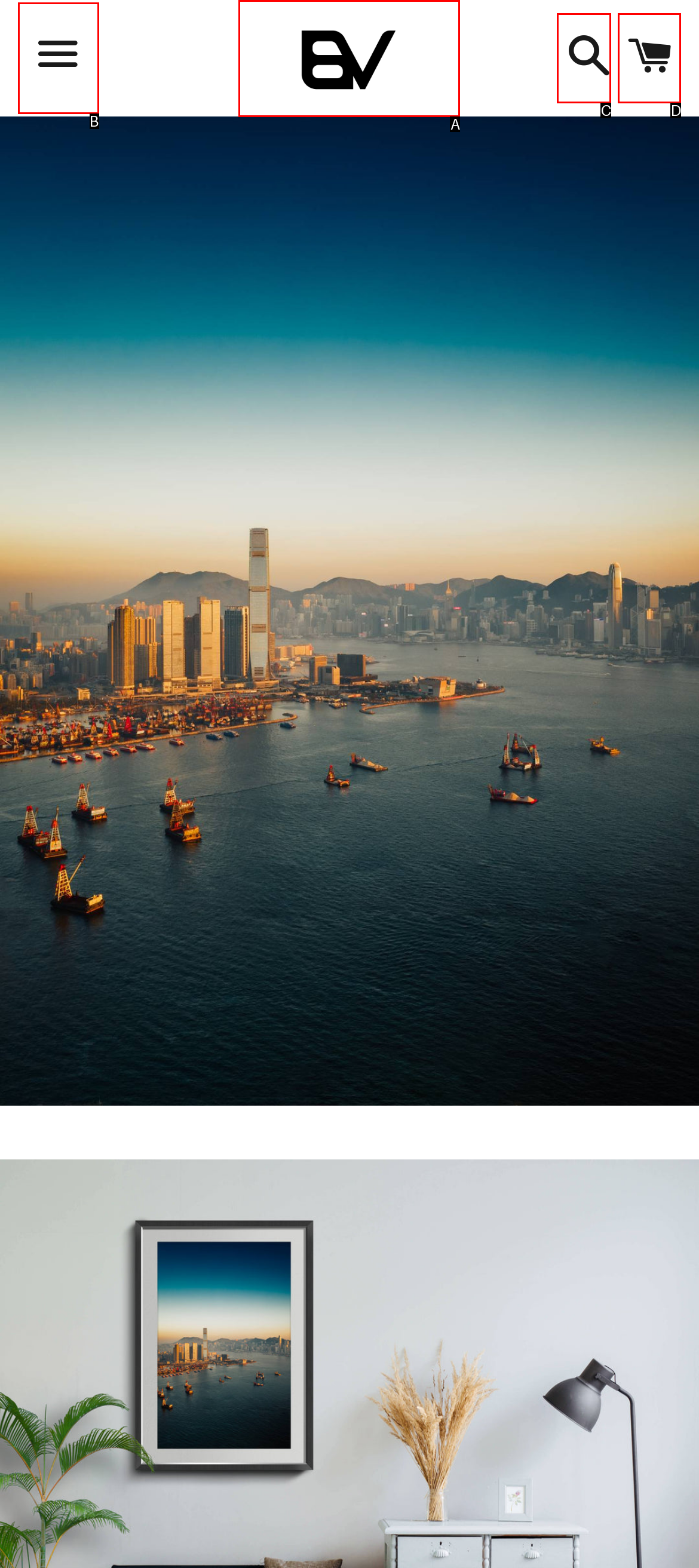Match the description: Cart to the correct HTML element. Provide the letter of your choice from the given options.

D